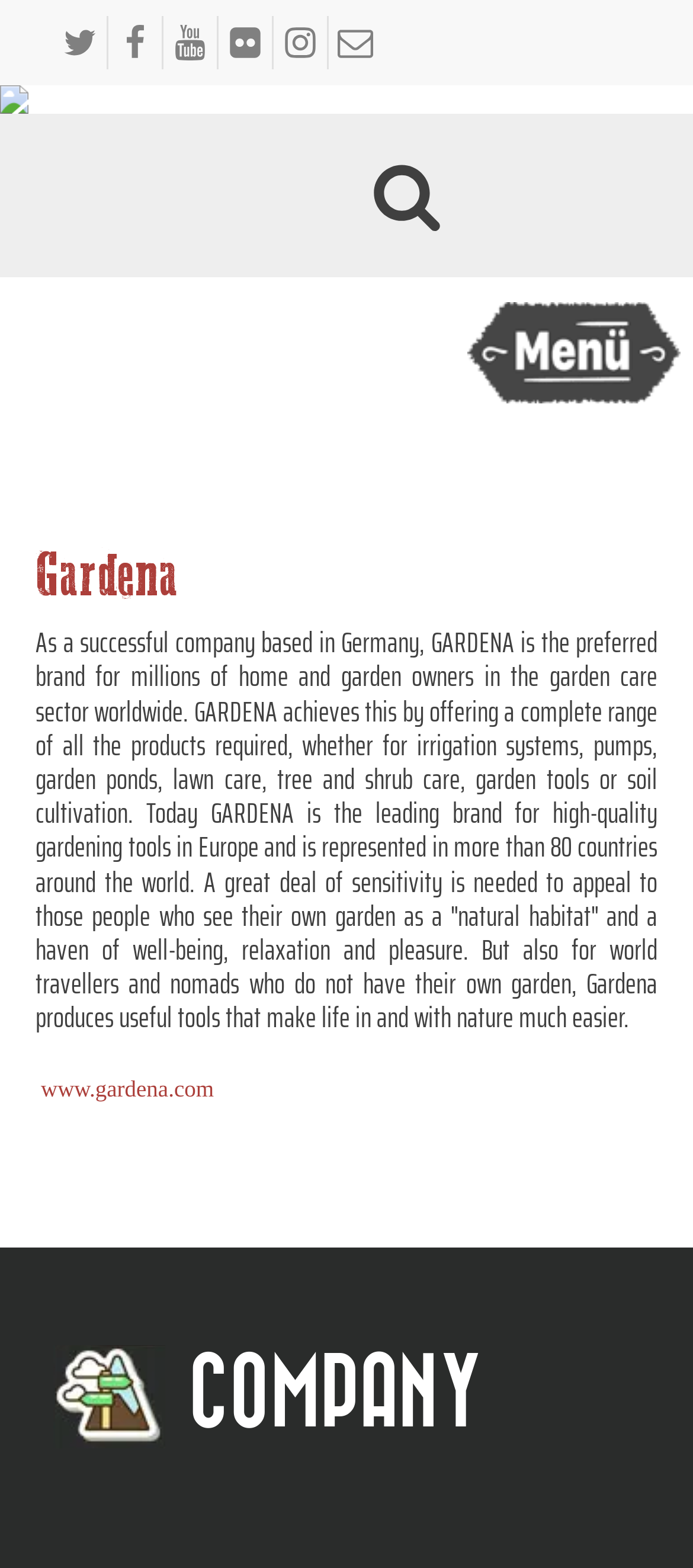Summarize the webpage comprehensively, mentioning all visible components.

The webpage is about Gardena, a company that specializes in gardening tools and equipment. At the top of the page, there are five social media links, including Twitter, Facebook, YouTube, Flickr, and Instagram, aligned horizontally and positioned near the top left corner of the page. 

Below the social media links, there is a logo image on the top left side of the page. 

To the right of the logo, there is a search icon, which is a group of SVG elements. 

Further down the page, there is a heading that reads "Gardena" and a paragraph of text that describes the company's products and mission. The text explains that Gardena is a leading brand for high-quality gardening tools in Europe and is represented in over 80 countries worldwide. 

Below the paragraph, there is a link to the company's website, www.gardena.com. 

On the bottom left side of the page, there are two links, but their contents are not specified. 

Finally, at the bottom of the page, there is a heading that reads "COMPANY".